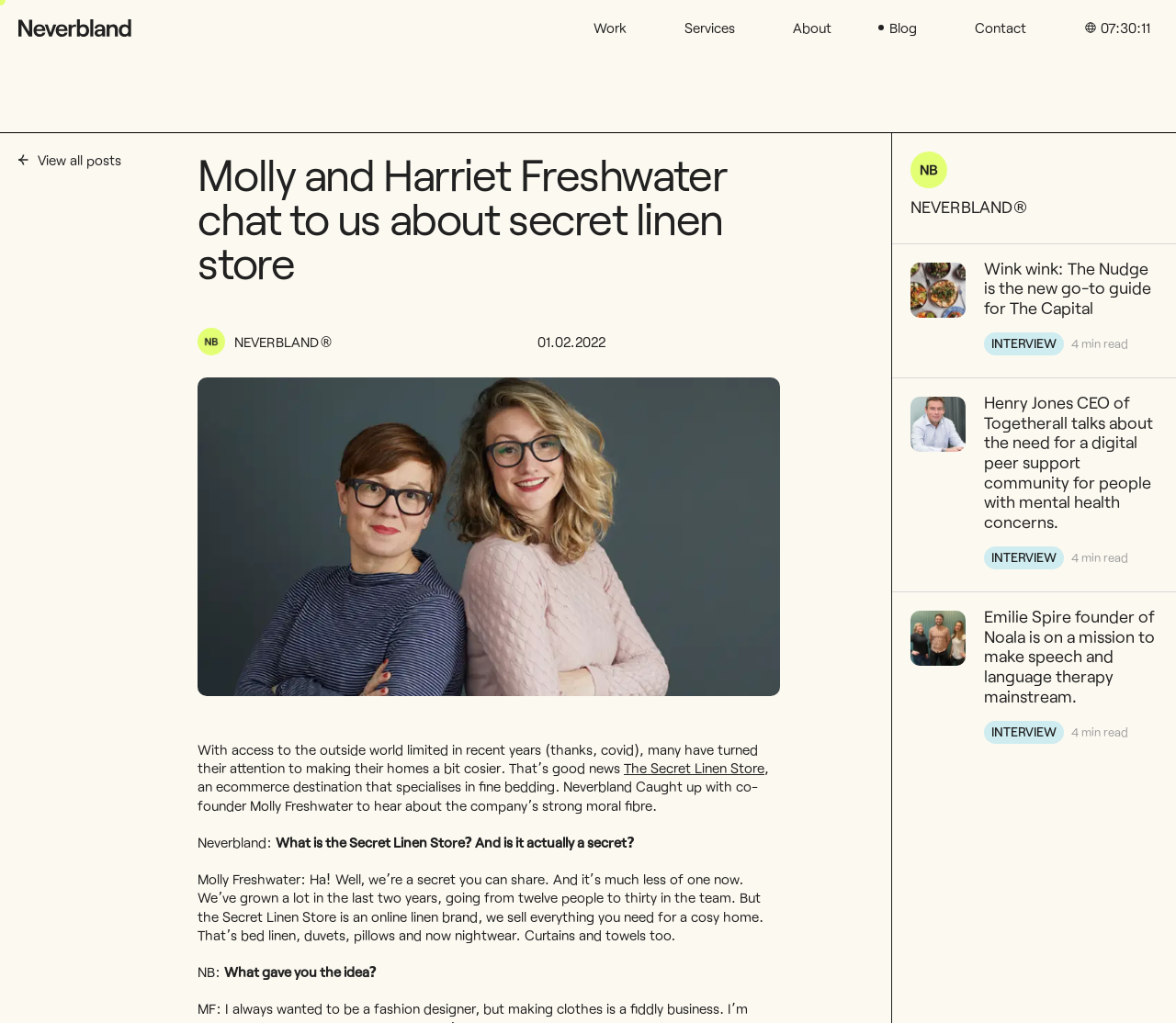Given the element description: "Expand Search Form", predict the bounding box coordinates of the UI element it refers to, using four float numbers between 0 and 1, i.e., [left, top, right, bottom].

None